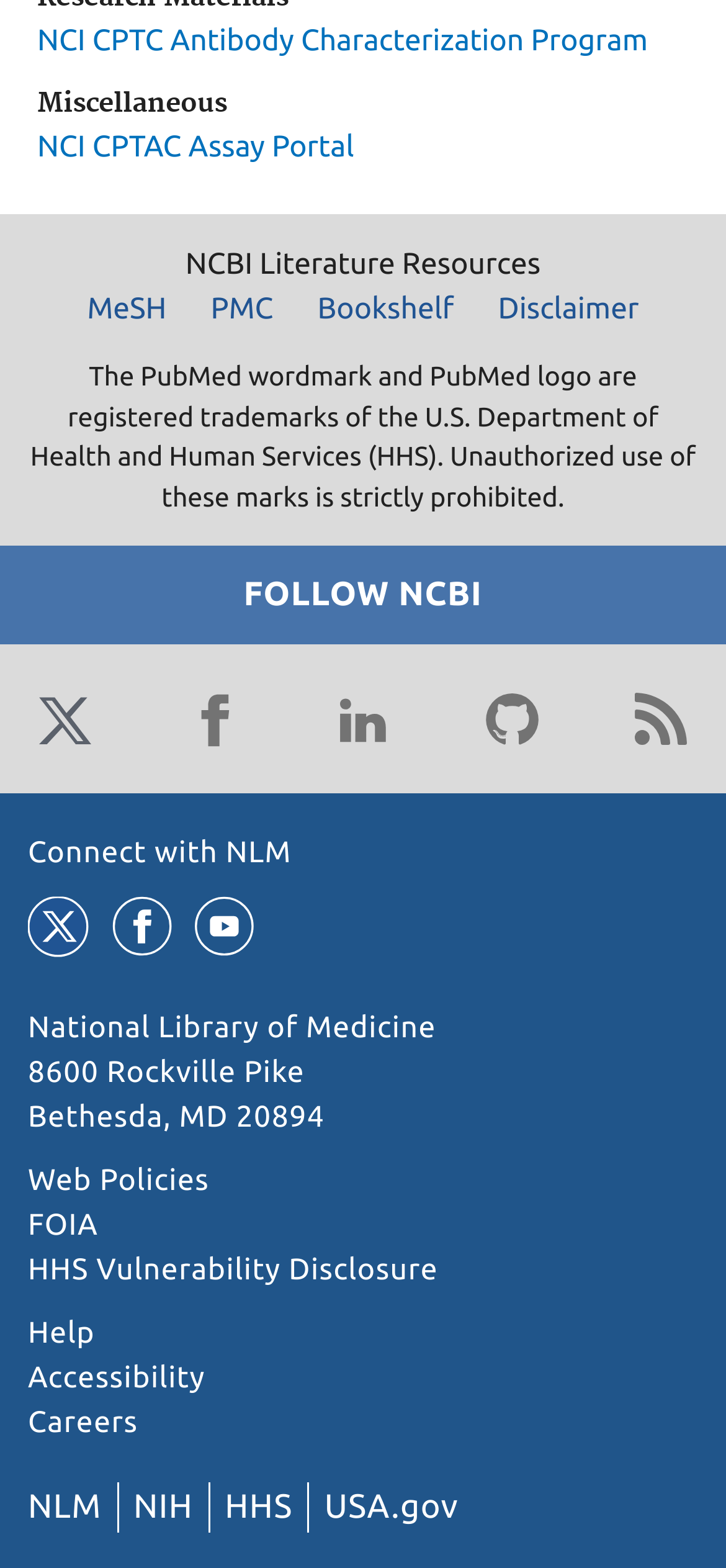From the element description NCI CPTAC Assay Portal, predict the bounding box coordinates of the UI element. The coordinates must be specified in the format (top-left x, top-left y, bottom-right x, bottom-right y) and should be within the 0 to 1 range.

[0.051, 0.083, 0.488, 0.104]